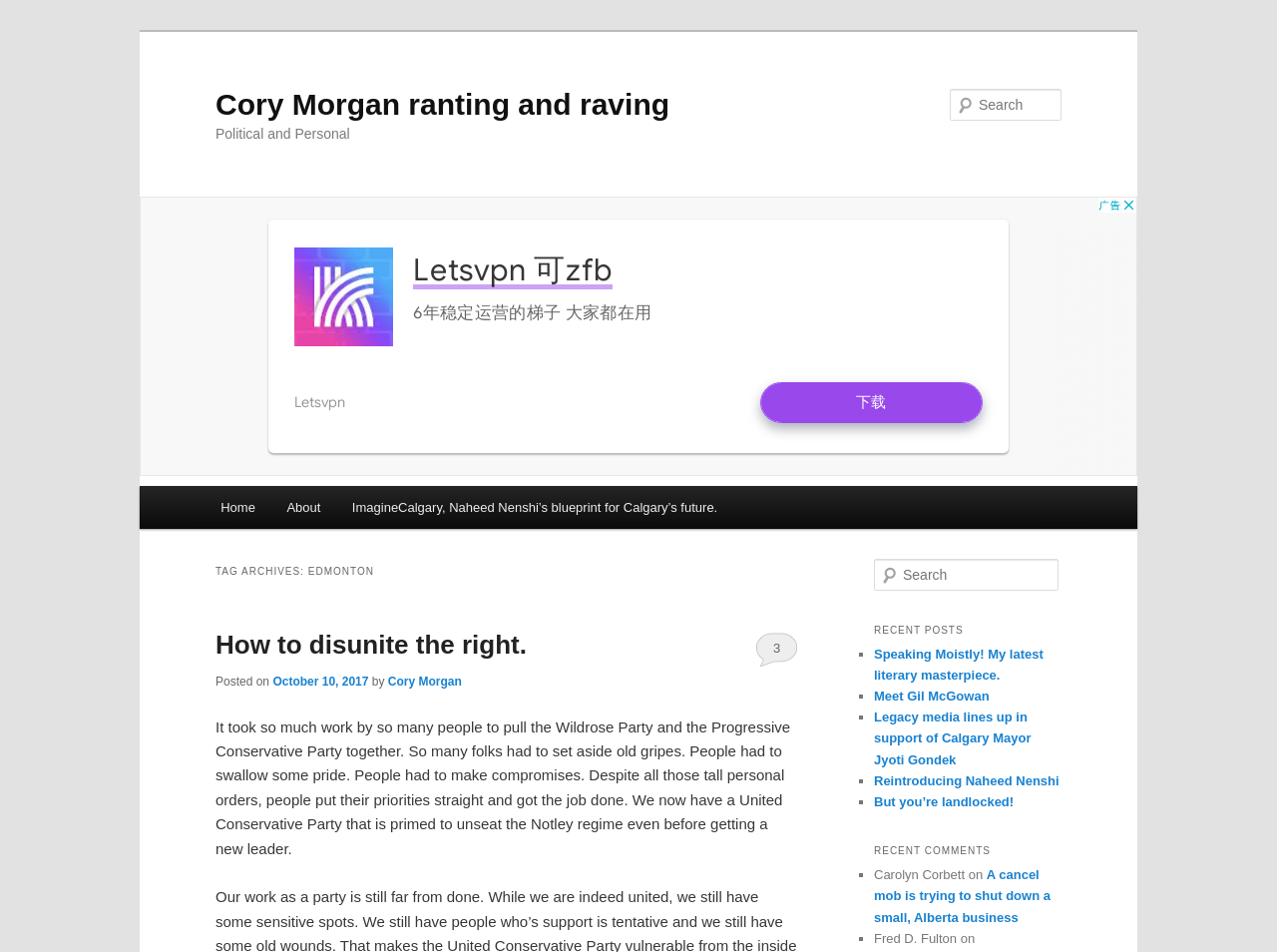Please locate the bounding box coordinates of the element that should be clicked to achieve the given instruction: "View recent posts".

[0.684, 0.649, 0.831, 0.676]